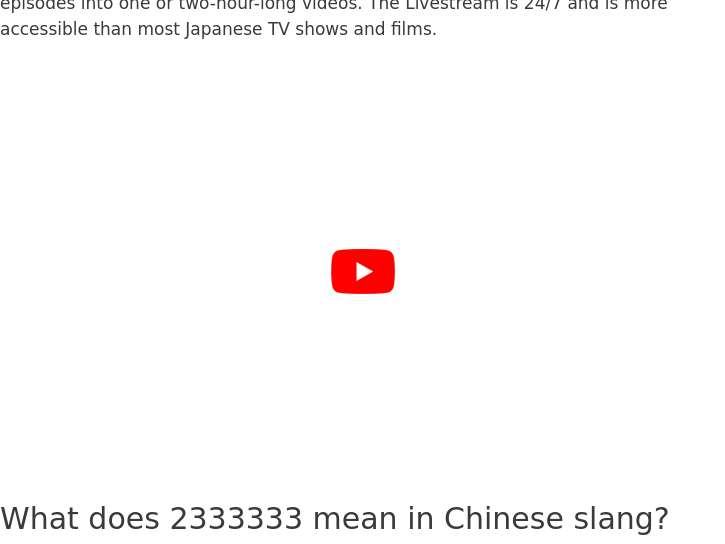Please examine the image and answer the question with a detailed explanation:
What does the Chinese slang '2333333' convey online?

The text below the video player explains the significance of the Chinese slang '2333333', which is used to express laughter online, similar to the English abbreviation 'LOL'.